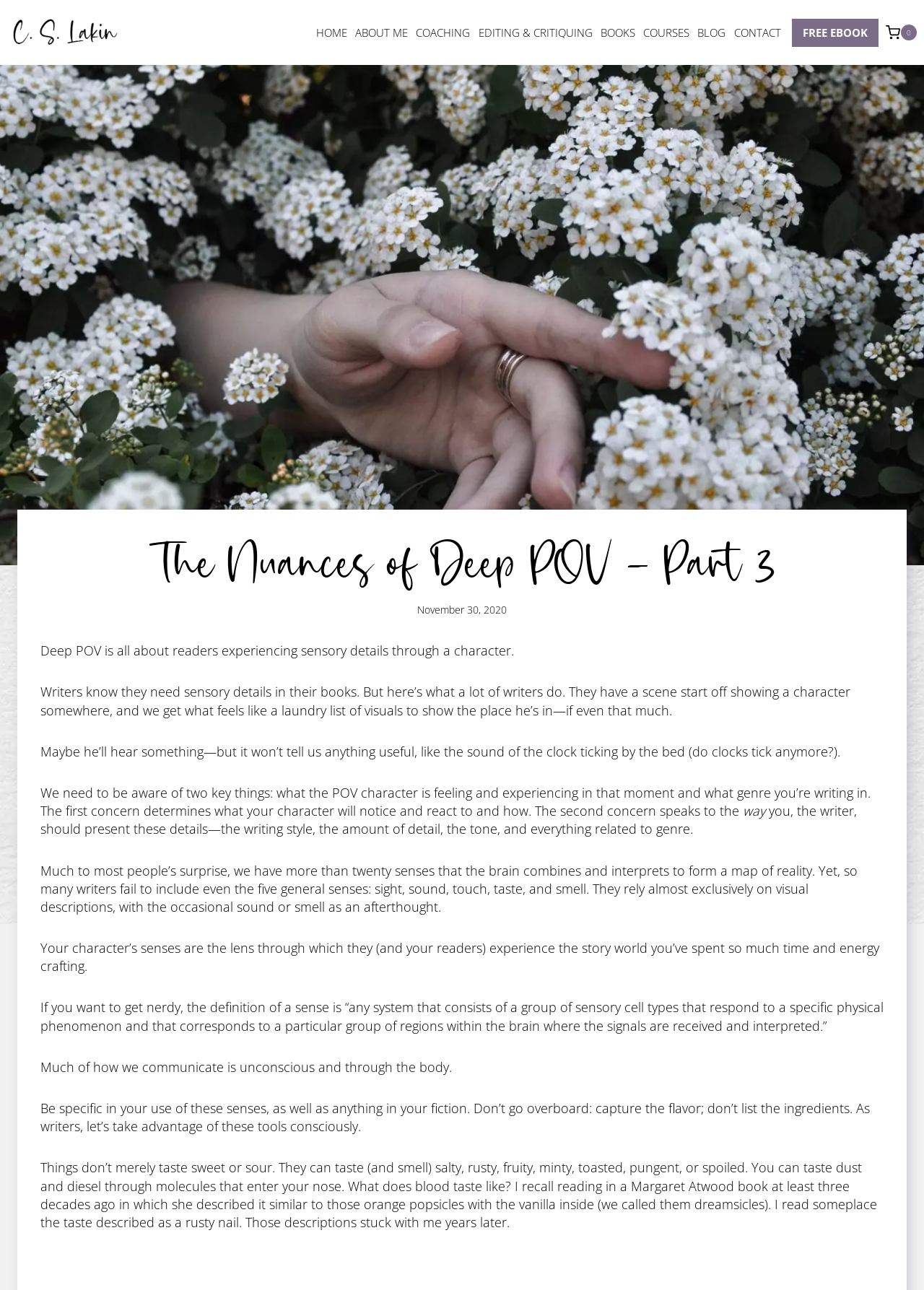Locate the bounding box coordinates of the region to be clicked to comply with the following instruction: "Click on the 'HOME' link". The coordinates must be four float numbers between 0 and 1, in the form [left, top, right, bottom].

[0.338, 0.017, 0.38, 0.034]